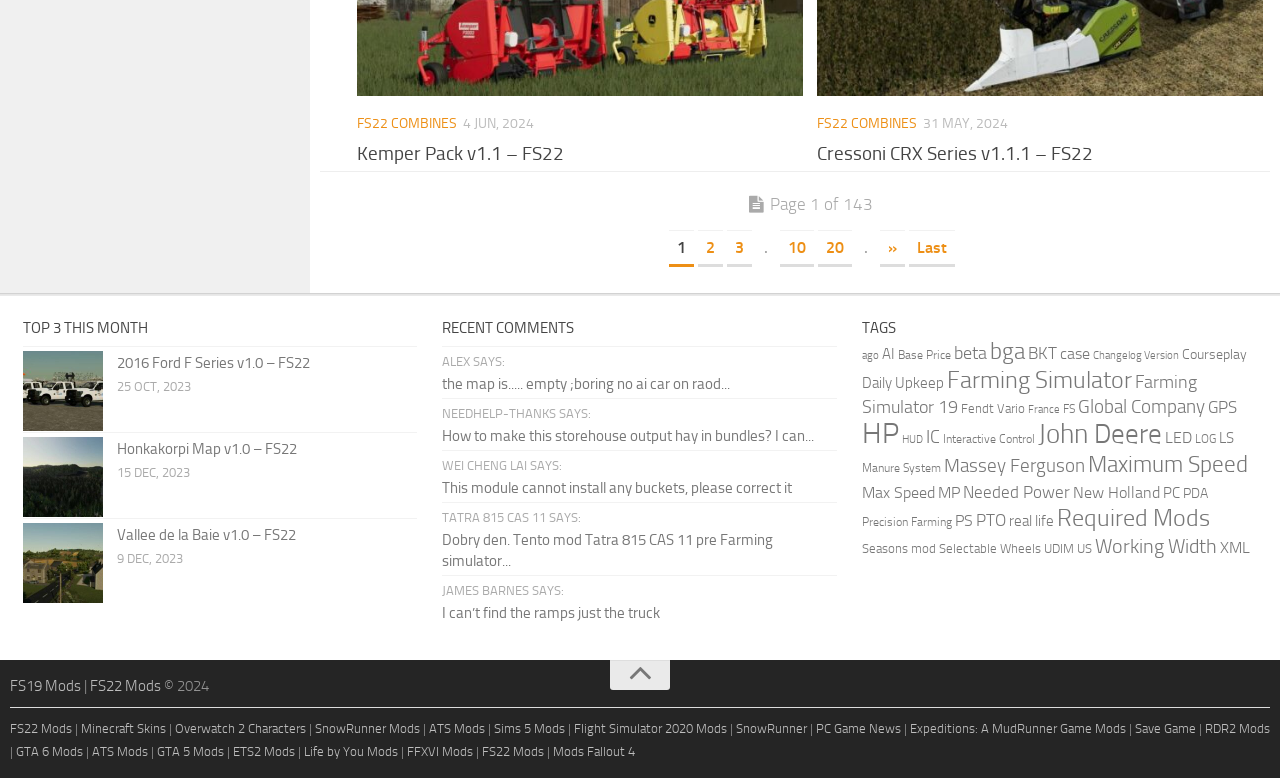Determine the bounding box coordinates for the element that should be clicked to follow this instruction: "Click on the 'Farming Simulator' tag". The coordinates should be given as four float numbers between 0 and 1, in the format [left, top, right, bottom].

[0.74, 0.47, 0.884, 0.506]